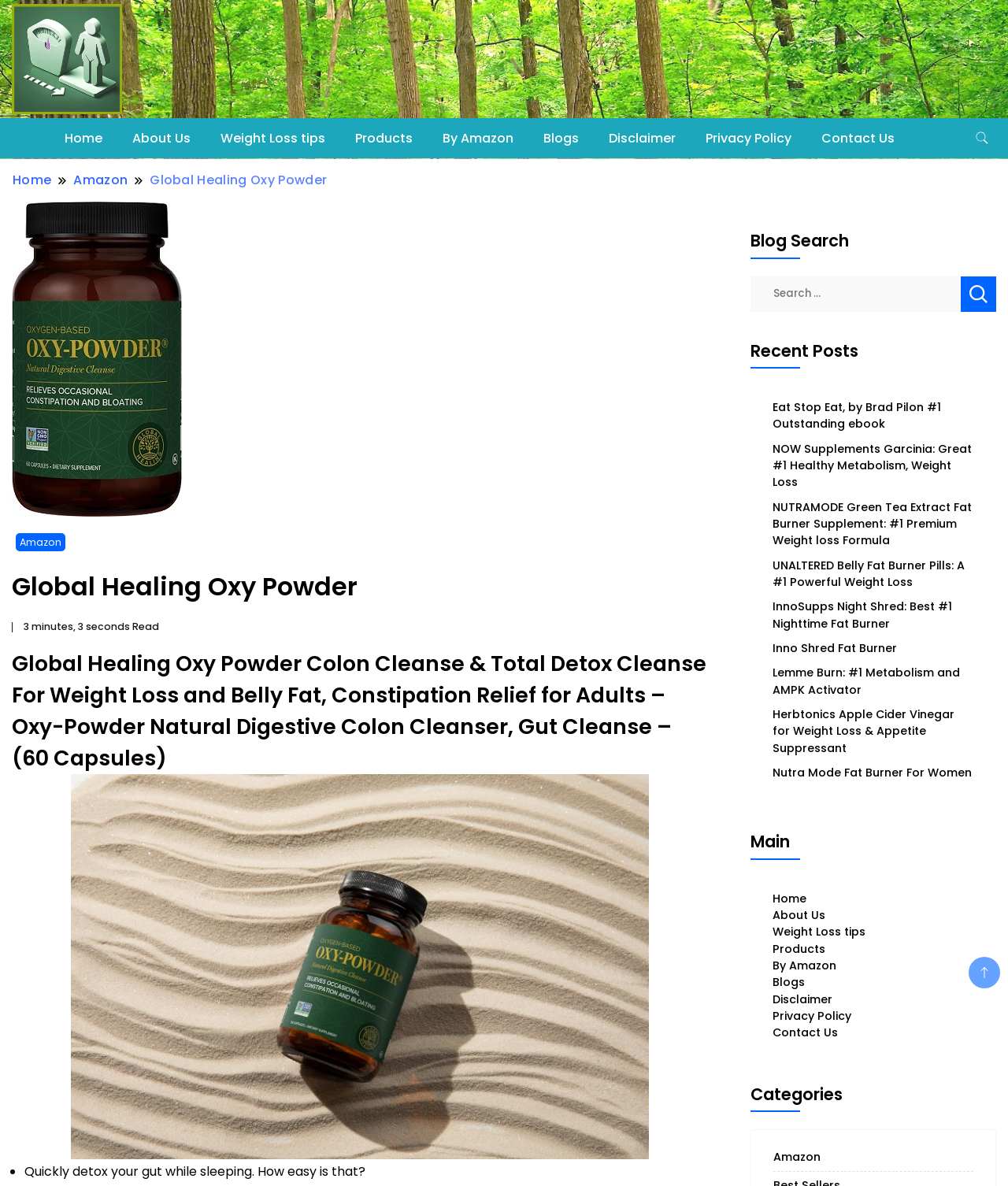Using the description: "Home", determine the UI element's bounding box coordinates. Ensure the coordinates are in the format of four float numbers between 0 and 1, i.e., [left, top, right, bottom].

[0.012, 0.144, 0.052, 0.16]